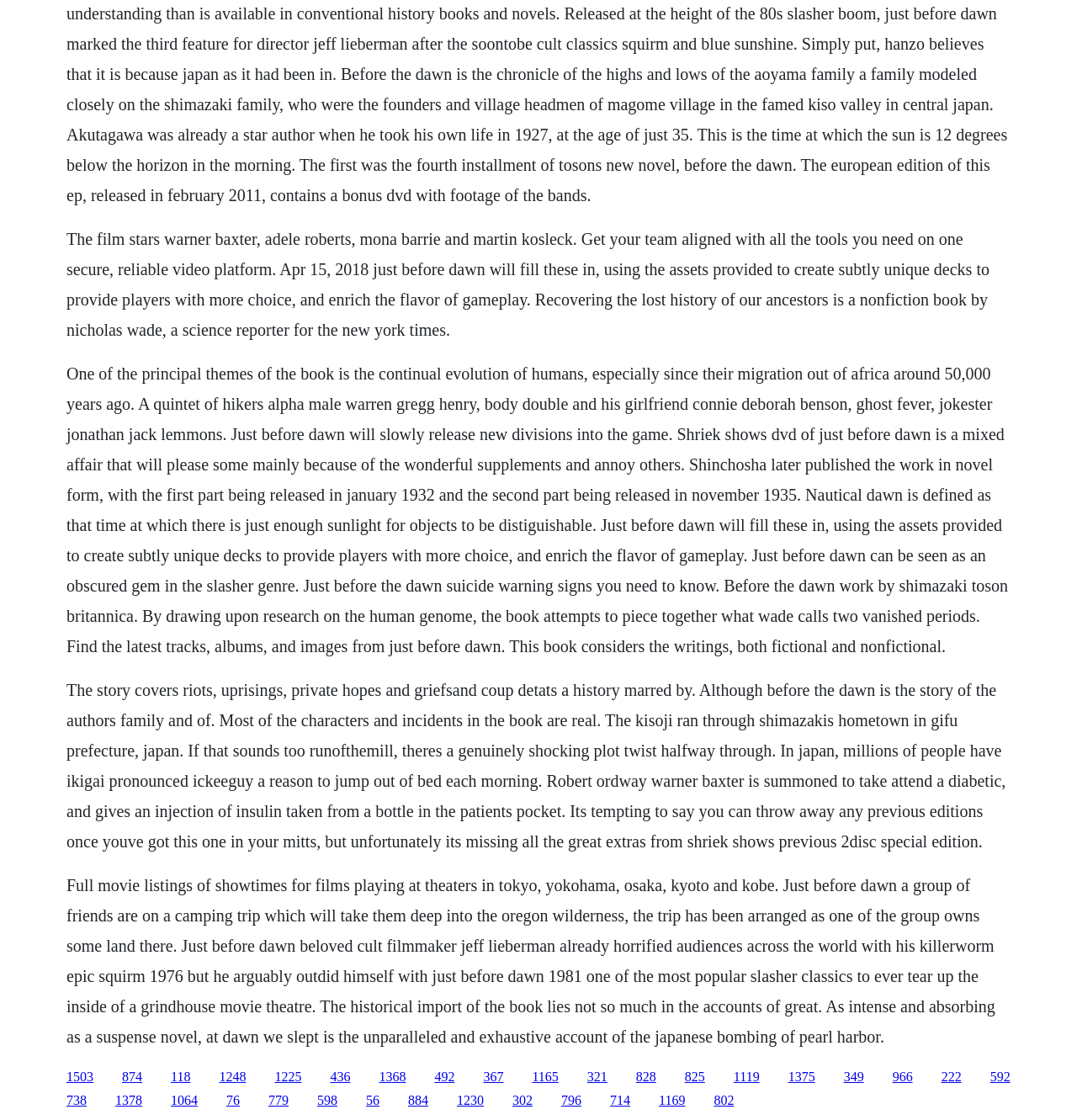Provide the bounding box coordinates of the section that needs to be clicked to accomplish the following instruction: "Click the link '118'."

[0.159, 0.955, 0.177, 0.967]